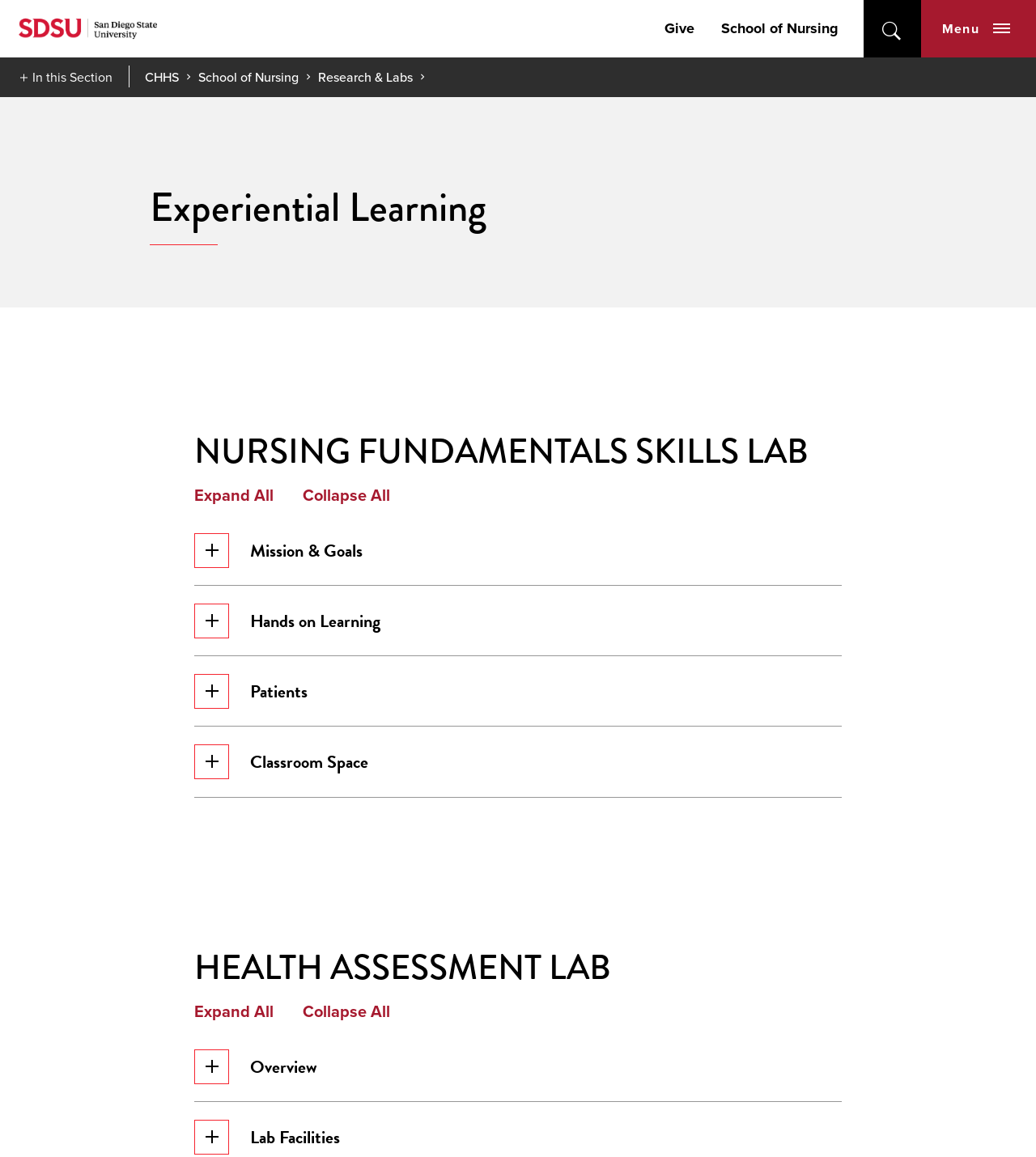Please determine the bounding box coordinates for the element that should be clicked to follow these instructions: "Go to HEALTH ASSESSMENT LAB".

[0.188, 0.815, 0.812, 0.857]